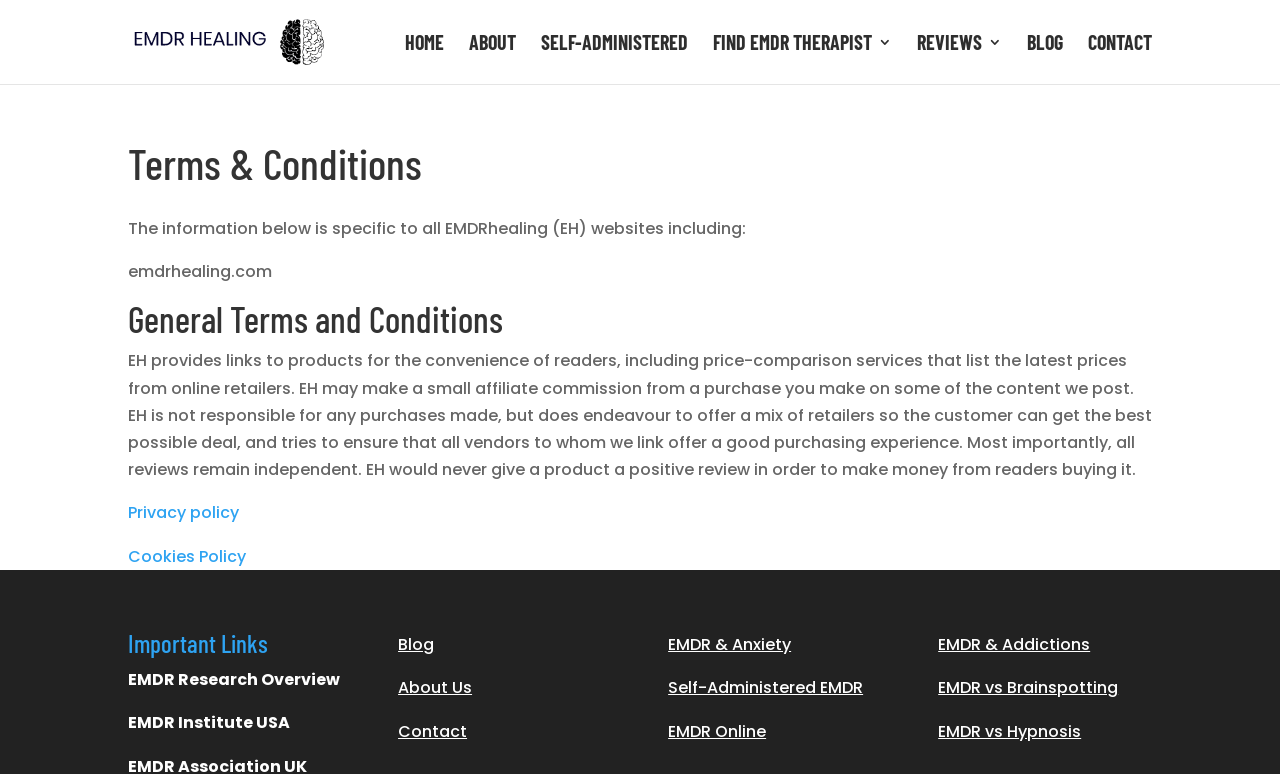Indicate the bounding box coordinates of the element that needs to be clicked to satisfy the following instruction: "go to home page". The coordinates should be four float numbers between 0 and 1, i.e., [left, top, right, bottom].

[0.316, 0.045, 0.347, 0.109]